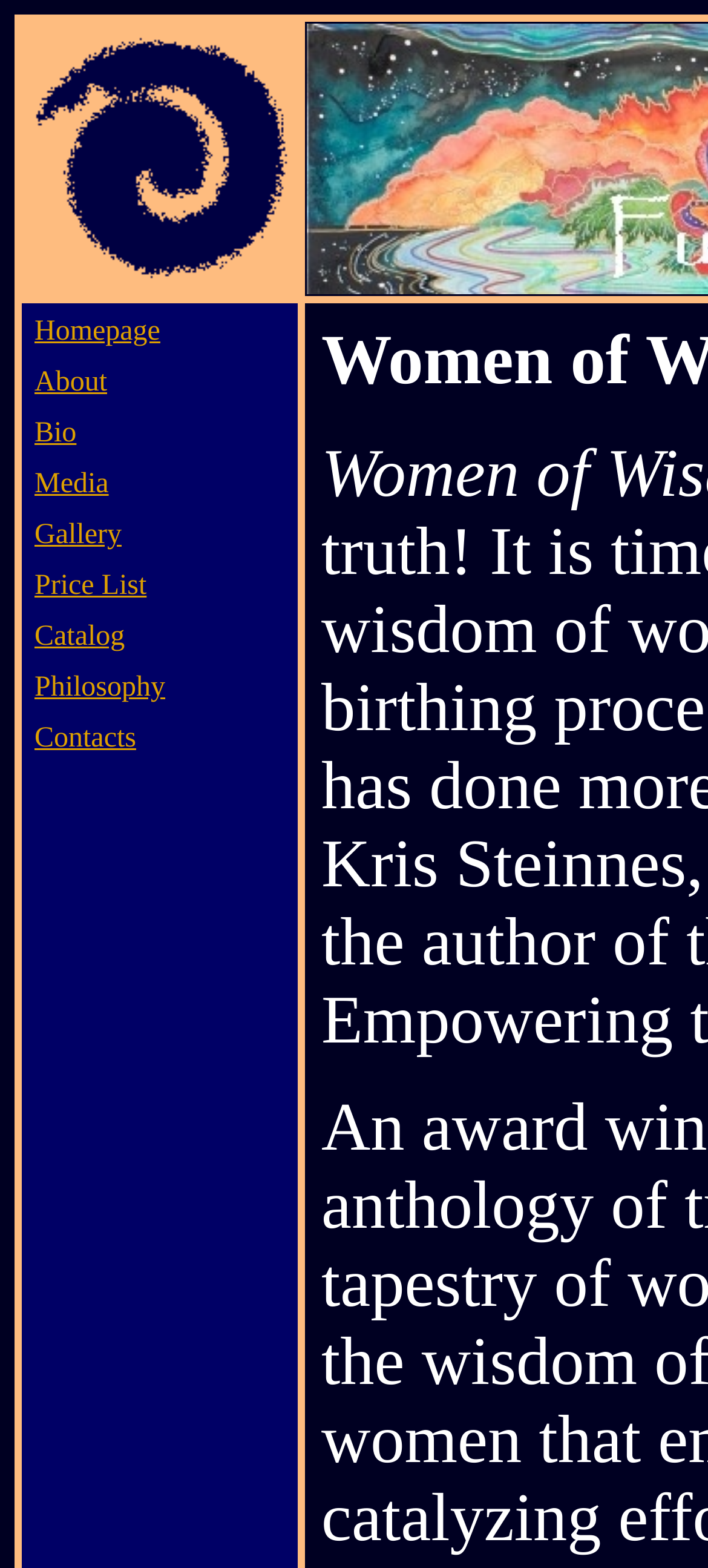Using the description: "About", identify the bounding box of the corresponding UI element in the screenshot.

[0.049, 0.234, 0.151, 0.254]